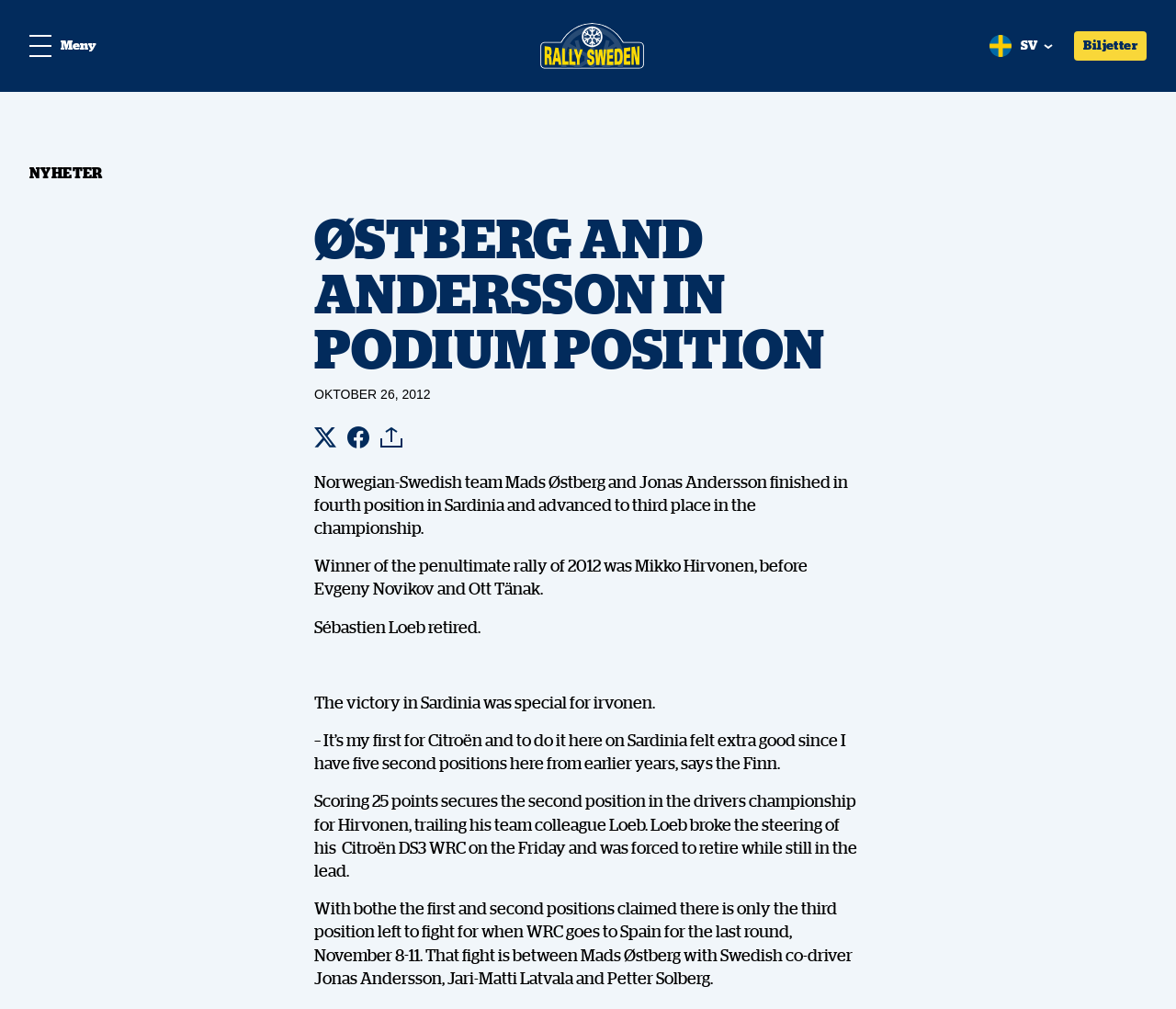Based on the image, please respond to the question with as much detail as possible:
What is the position of Mads Østberg and Jonas Andersson in the championship?

According to the webpage, Mads Østberg and Jonas Andersson finished in fourth position in Sardinia and advanced to third place in the championship.